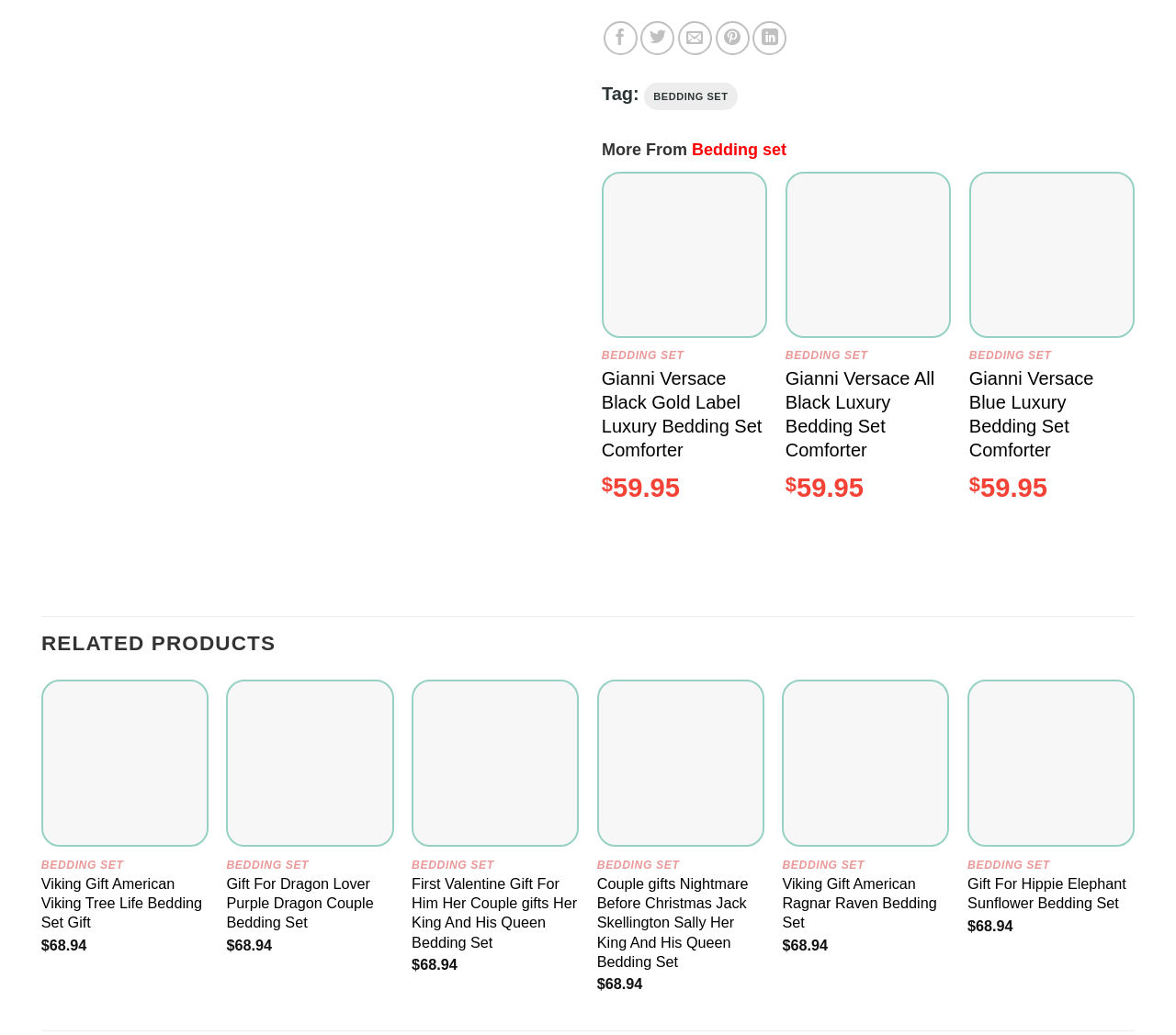What is the theme of the 'Viking Gift American Ragnar Raven Bedding Set'?
Look at the image and answer the question with a single word or phrase.

Viking